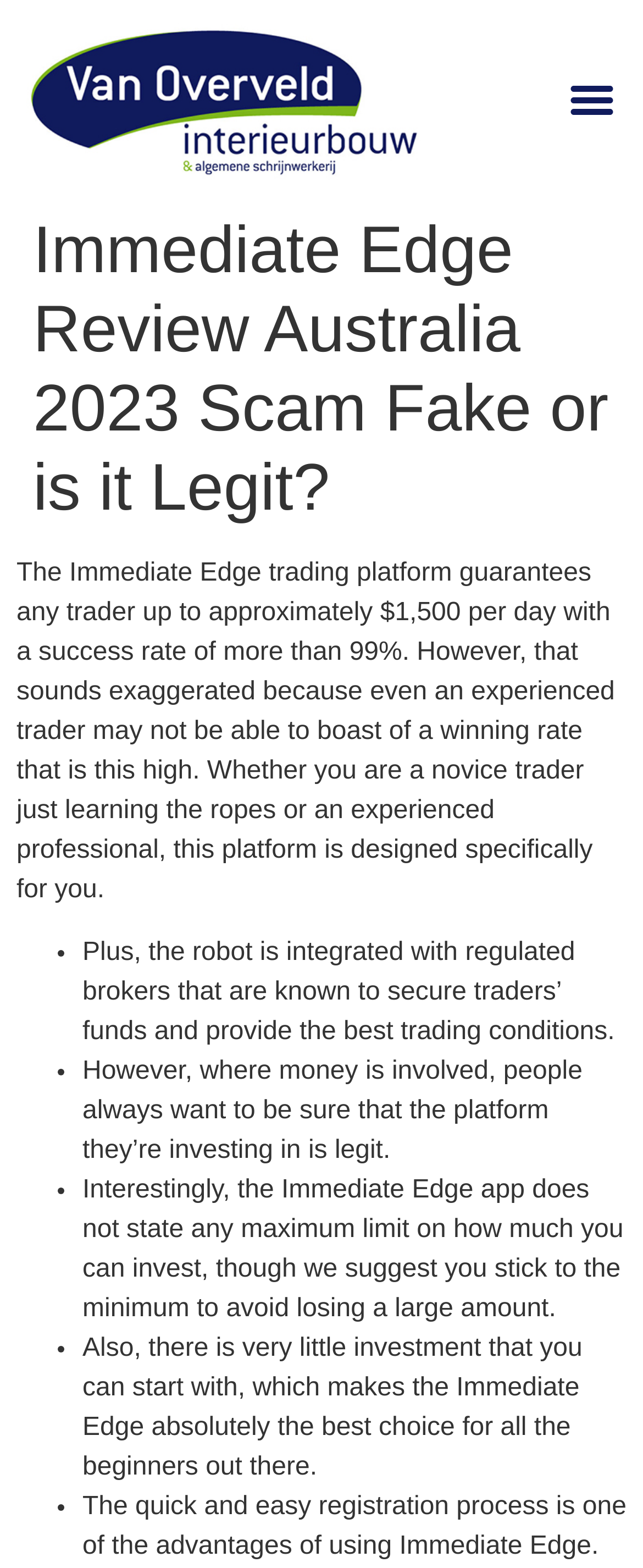Reply to the question with a single word or phrase:
What is the purpose of the Immediate Edge platform?

For traders